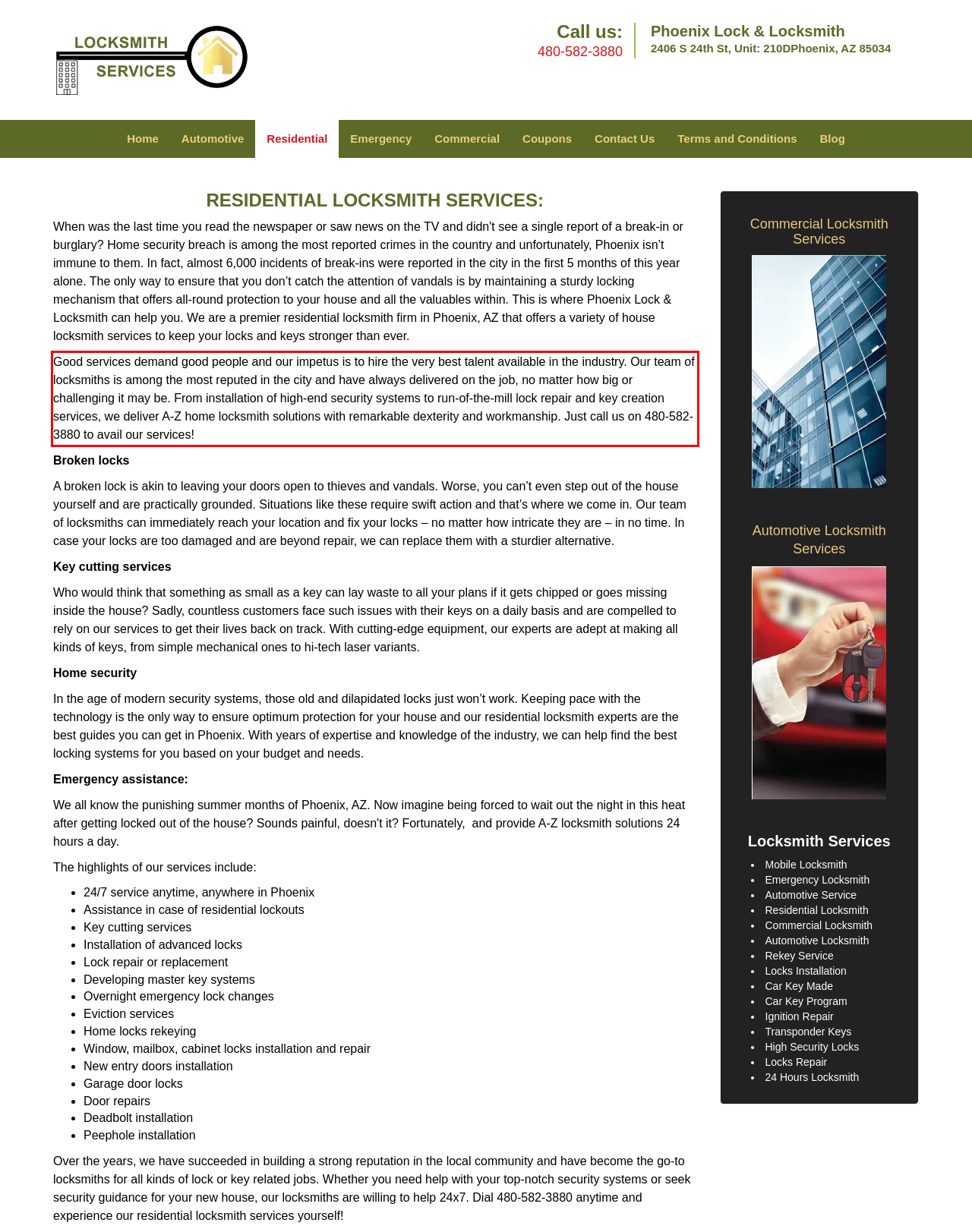You are provided with a screenshot of a webpage that includes a red bounding box. Extract and generate the text content found within the red bounding box.

Good services demand good people and our impetus is to hire the very best talent available in the industry. Our team of locksmiths is among the most reputed in the city and have always delivered on the job, no matter how big or challenging it may be. From installation of high-end security systems to run-of-the-mill lock repair and key creation services, we deliver A-Z home locksmith solutions with remarkable dexterity and workmanship. Just call us on 480-582-3880 to avail our services!